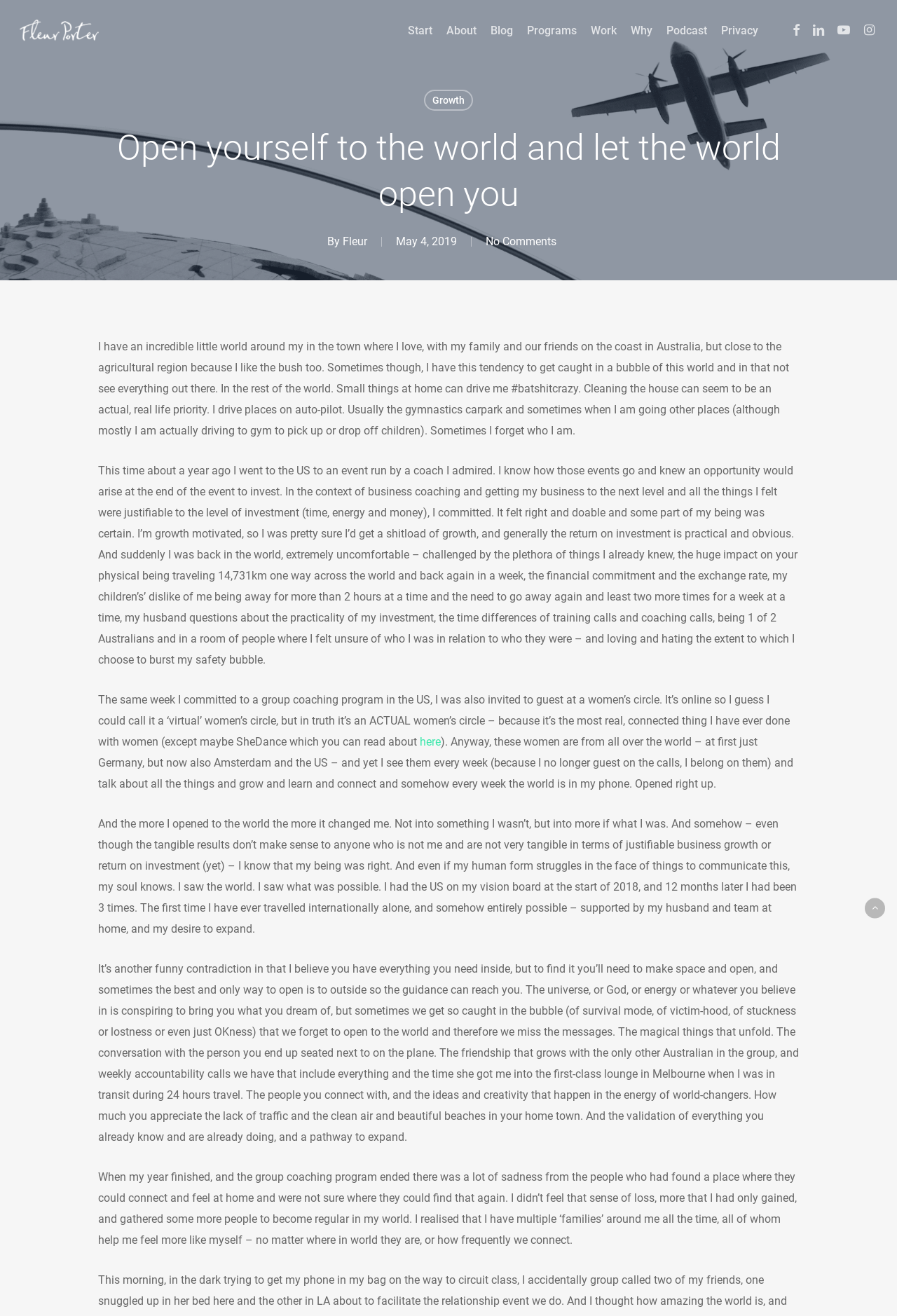Utilize the information from the image to answer the question in detail:
What is the date of the article?

The date of the article is May 4, 2019, which is mentioned in the text 'May 4, 2019' in the article.